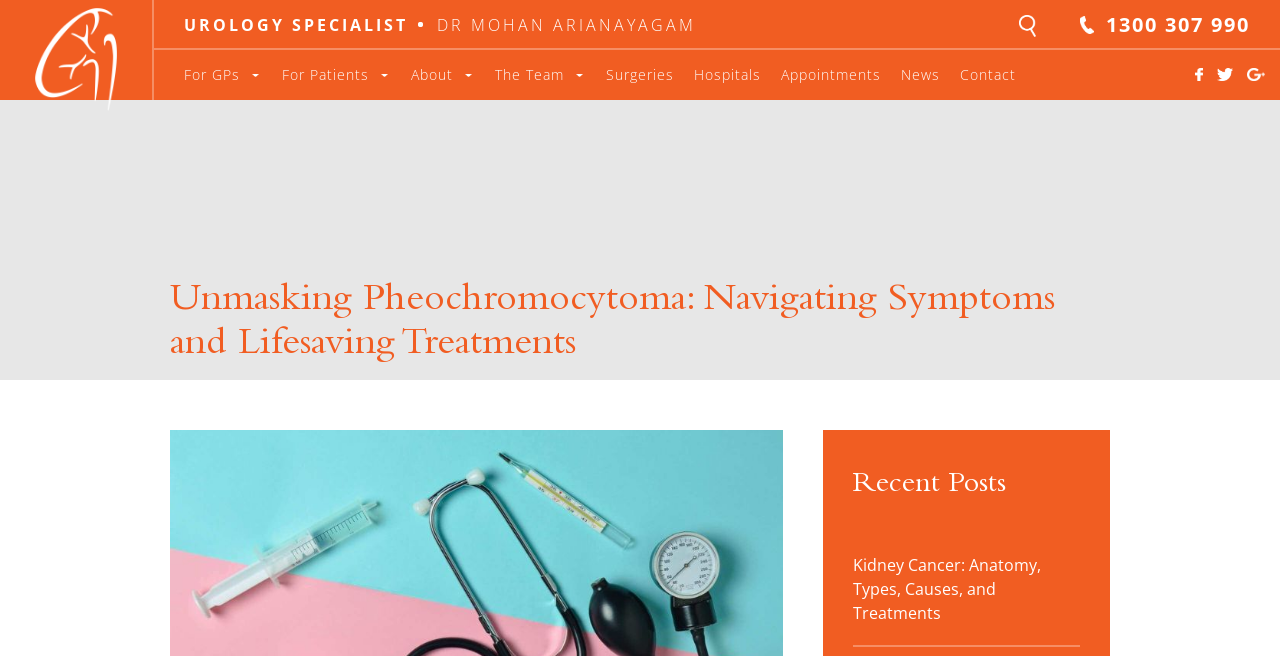Please determine the bounding box coordinates of the element to click in order to execute the following instruction: "Visit the 'For Patients' page". The coordinates should be four float numbers between 0 and 1, specified as [left, top, right, bottom].

[0.212, 0.076, 0.313, 0.152]